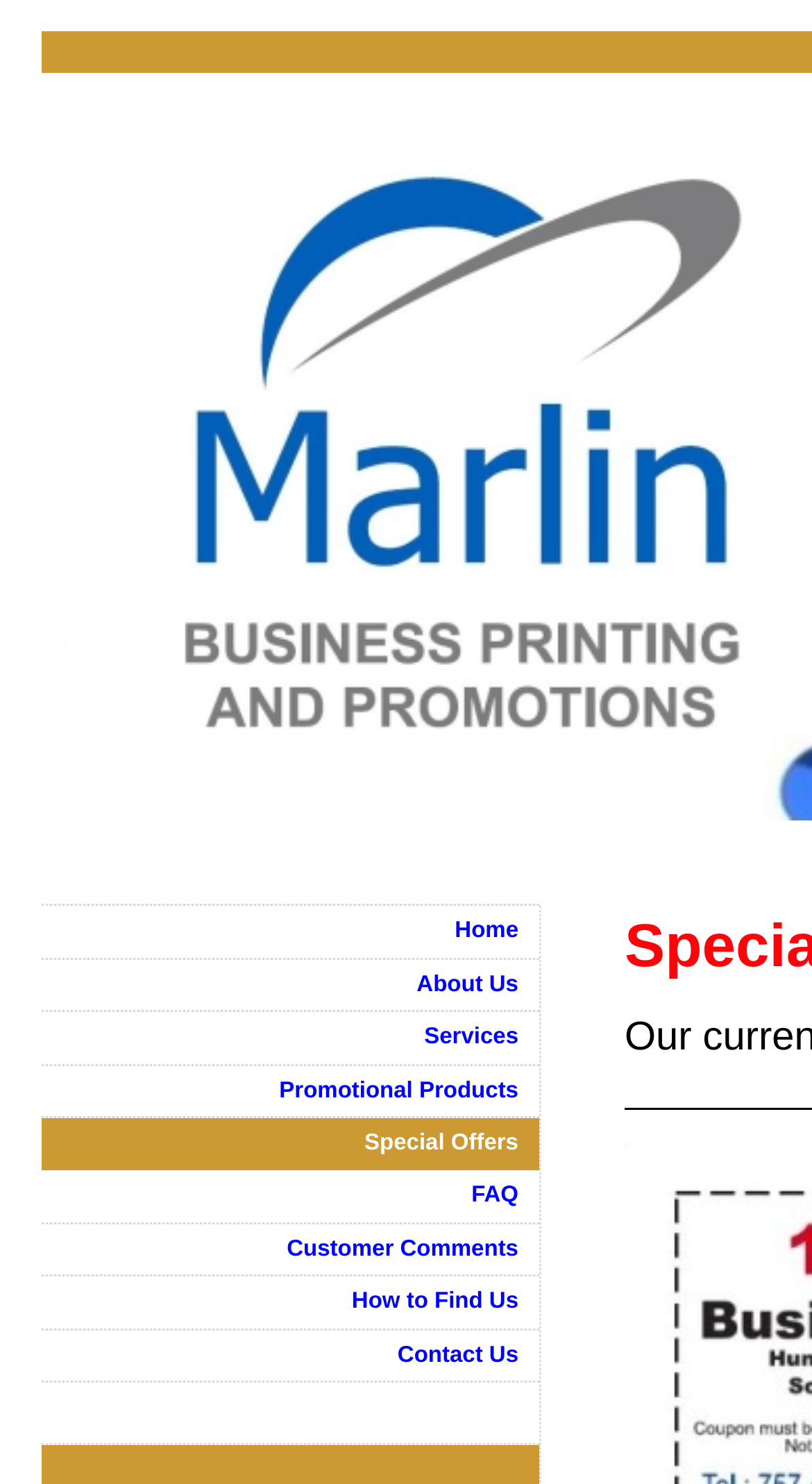Determine the bounding box of the UI element mentioned here: "Services". The coordinates must be in the format [left, top, right, bottom] with values ranging from 0 to 1.

[0.051, 0.682, 0.664, 0.718]